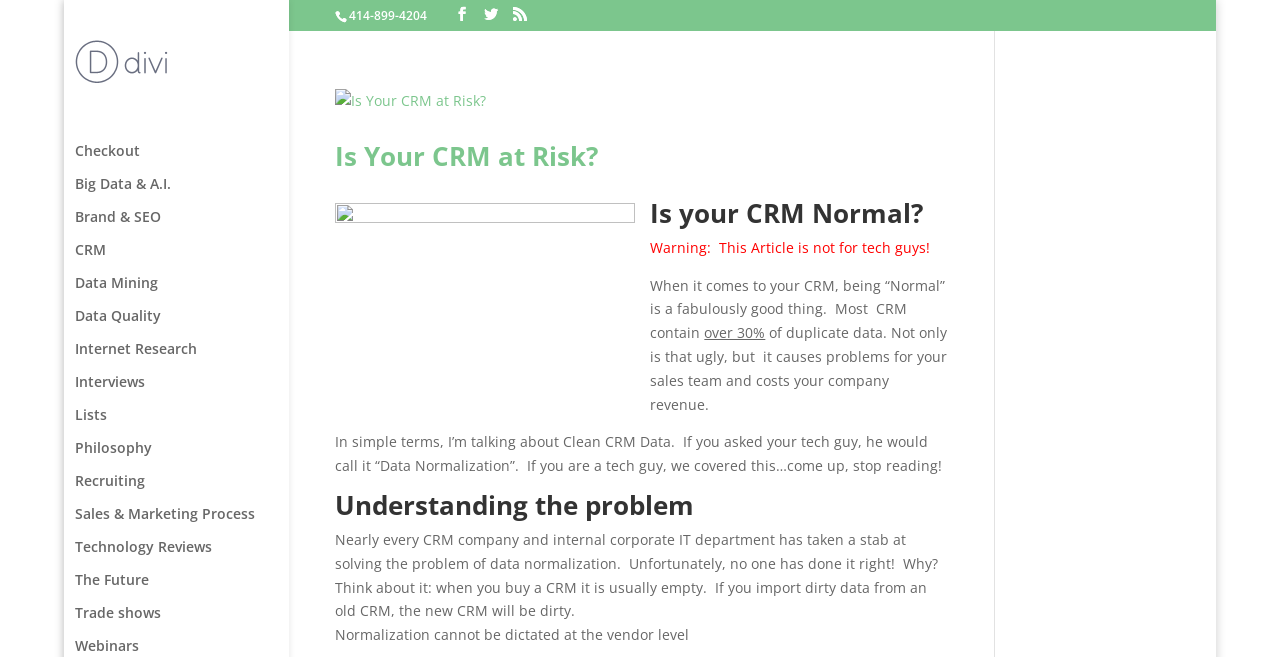Using the element description provided, determine the bounding box coordinates in the format (top-left x, top-left y, bottom-right x, bottom-right y). Ensure that all values are floating point numbers between 0 and 1. Element description: alt="Donato Diorio"

[0.059, 0.098, 0.131, 0.127]